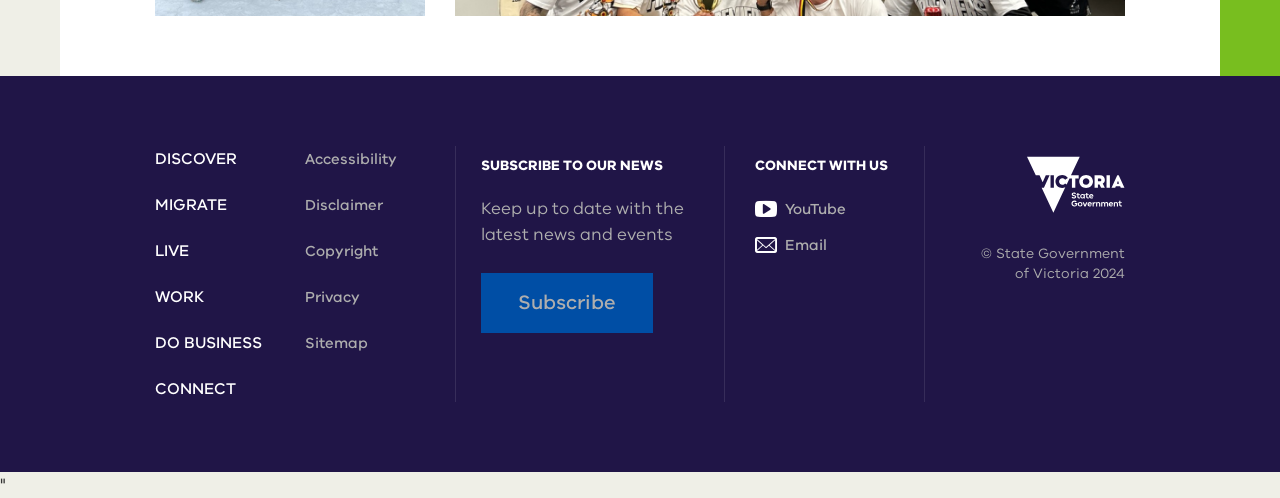Bounding box coordinates are specified in the format (top-left x, top-left y, bottom-right x, bottom-right y). All values are floating point numbers bounded between 0 and 1. Please provide the bounding box coordinate of the region this sentence describes: Do Business

[0.121, 0.667, 0.205, 0.711]